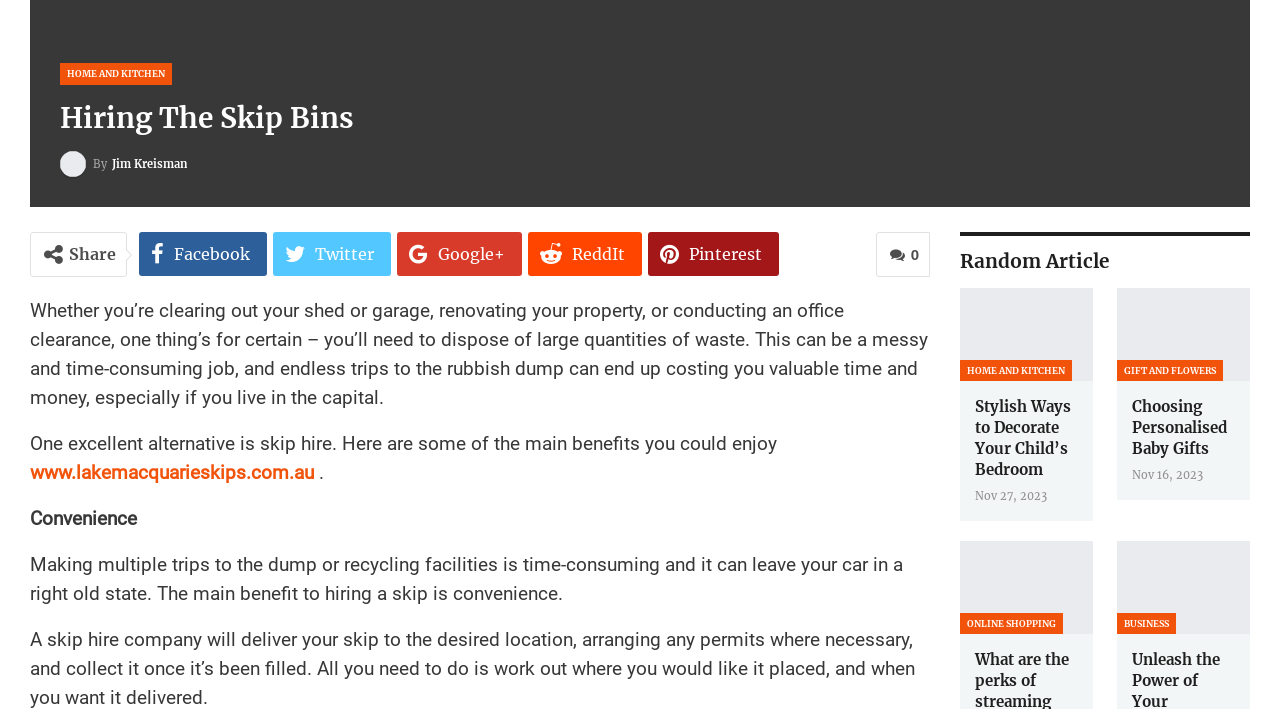Highlight the bounding box of the UI element that corresponds to this description: "Google+".

[0.125, 0.196, 0.169, 0.22]